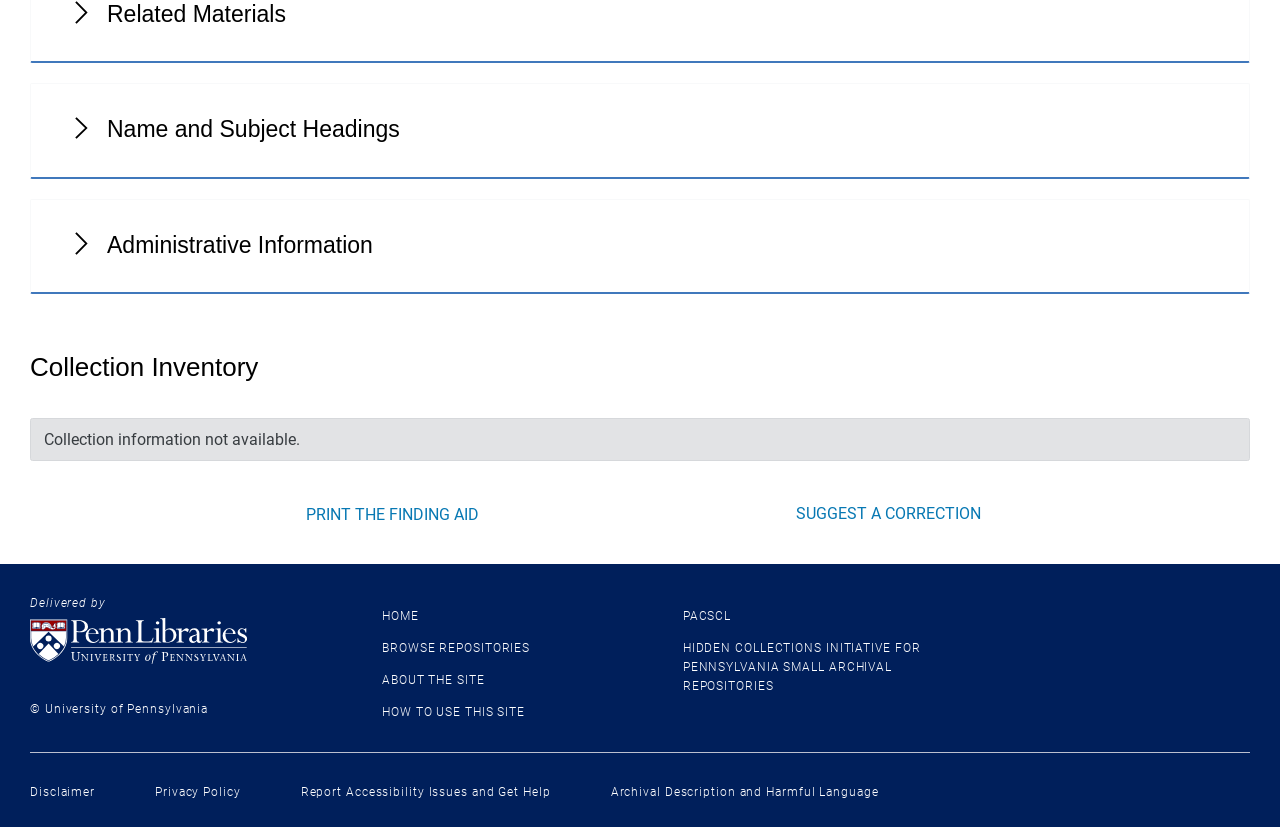What are the navigation options in the footer?
Give a one-word or short-phrase answer derived from the screenshot.

Sitemap, HOME, BROWSE REPOSITORIES, ABOUT THE SITE, HOW TO USE THIS SITE